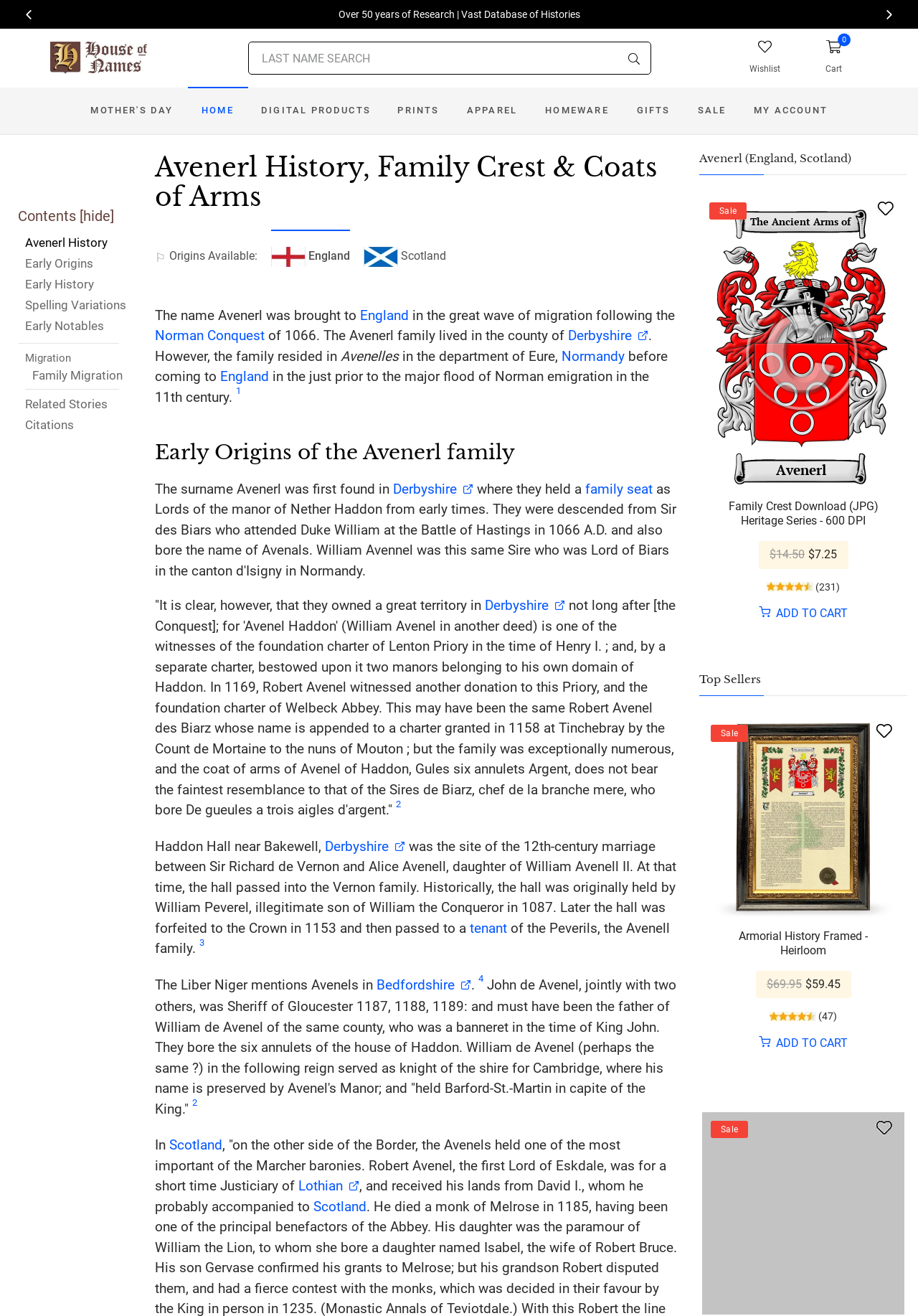Specify the bounding box coordinates of the area to click in order to follow the given instruction: "Go to the Home page."

[0.204, 0.067, 0.27, 0.102]